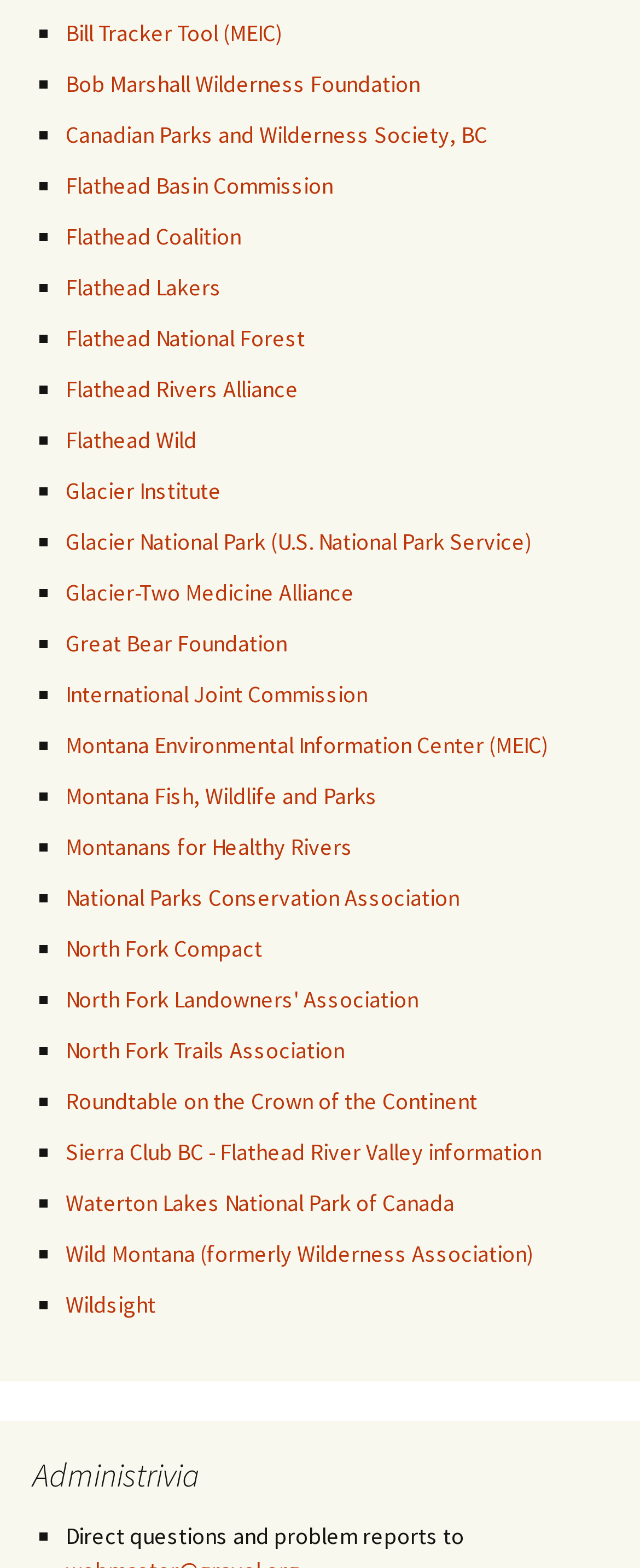Please answer the following question using a single word or phrase: 
What is the first organization listed?

Bill Tracker Tool (MEIC)